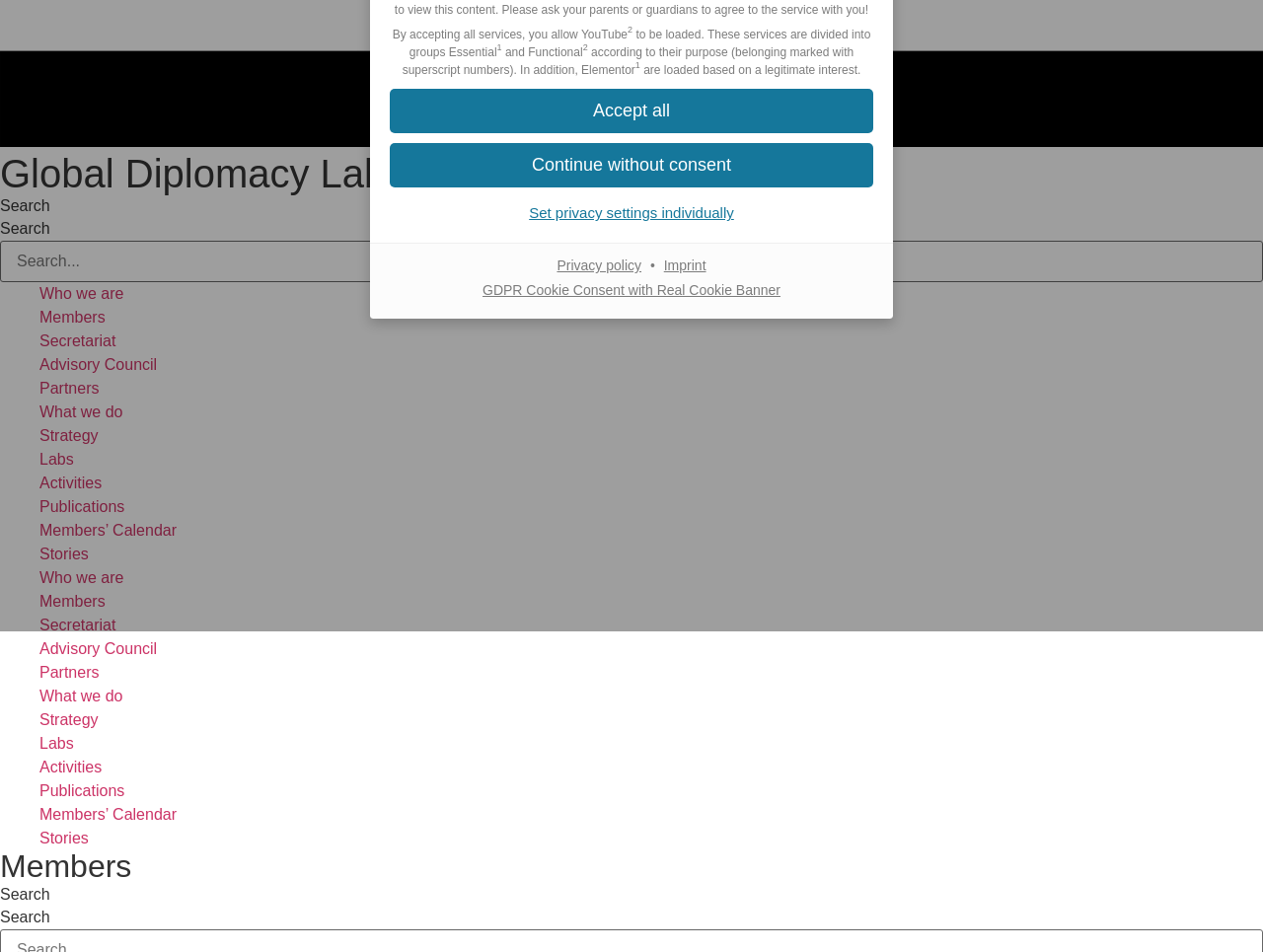Find the bounding box coordinates for the element described here: "name="comment" placeholder="Your Comment"".

None